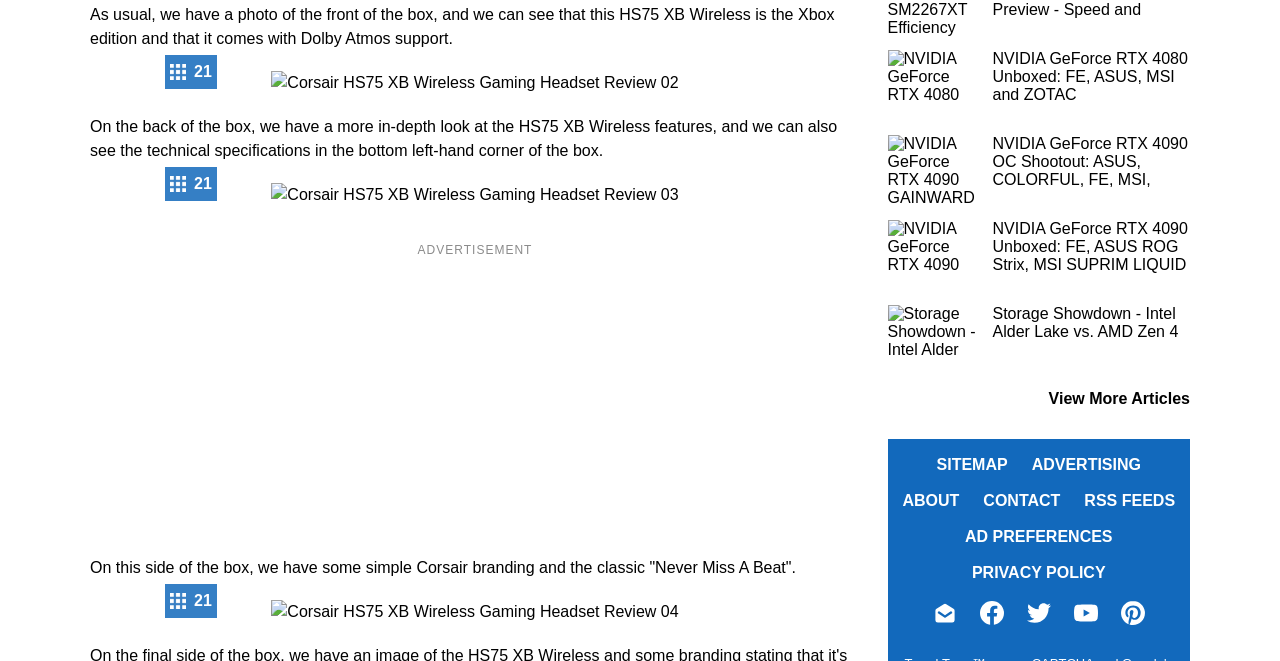Please provide the bounding box coordinates in the format (top-left x, top-left y, bottom-right x, bottom-right y). Remember, all values are floating point numbers between 0 and 1. What is the bounding box coordinate of the region described as: RSS FEEDS

[0.847, 0.745, 0.918, 0.772]